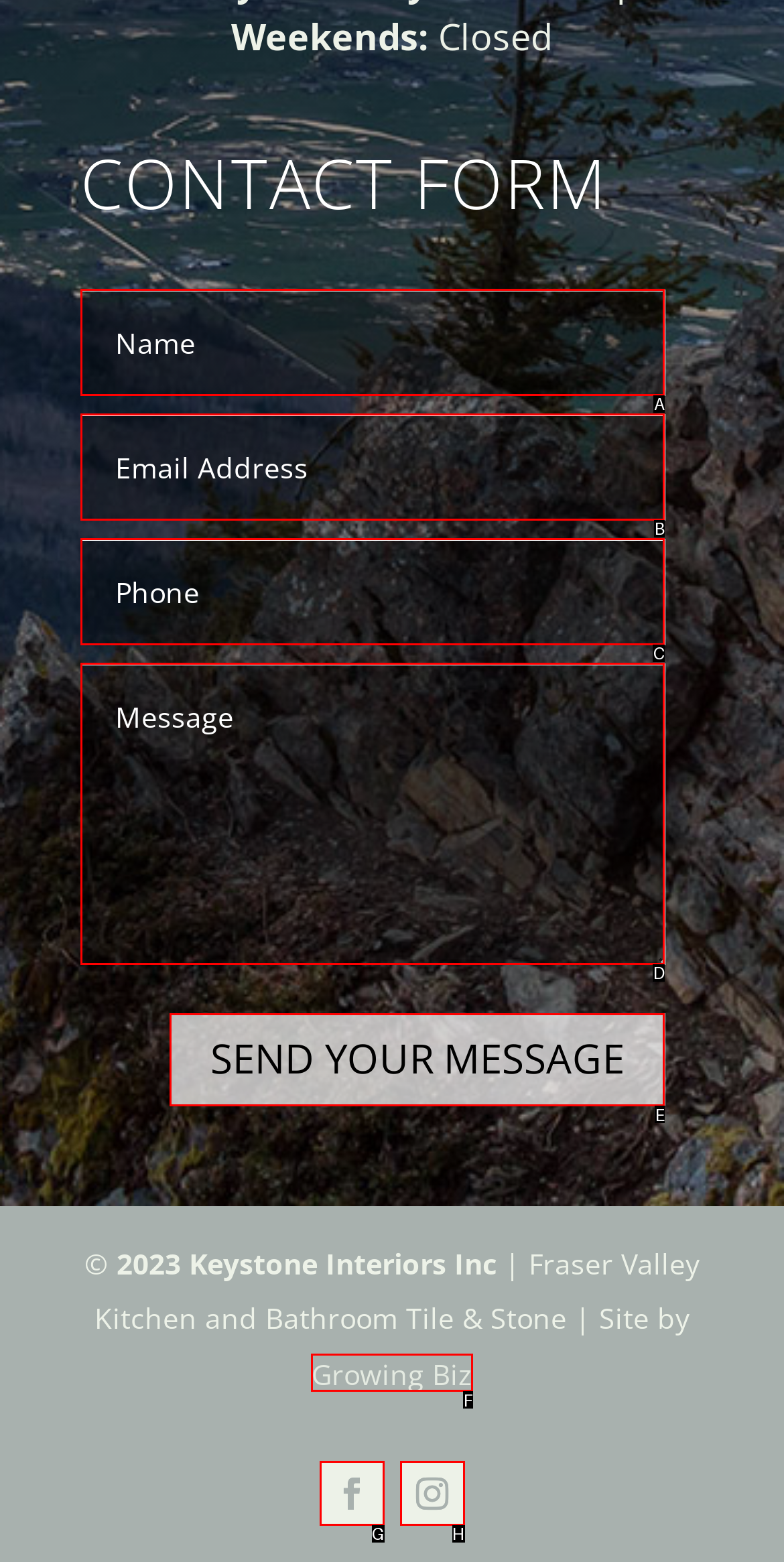Choose the HTML element that should be clicked to achieve this task: Visit the Growing Biz website
Respond with the letter of the correct choice.

F